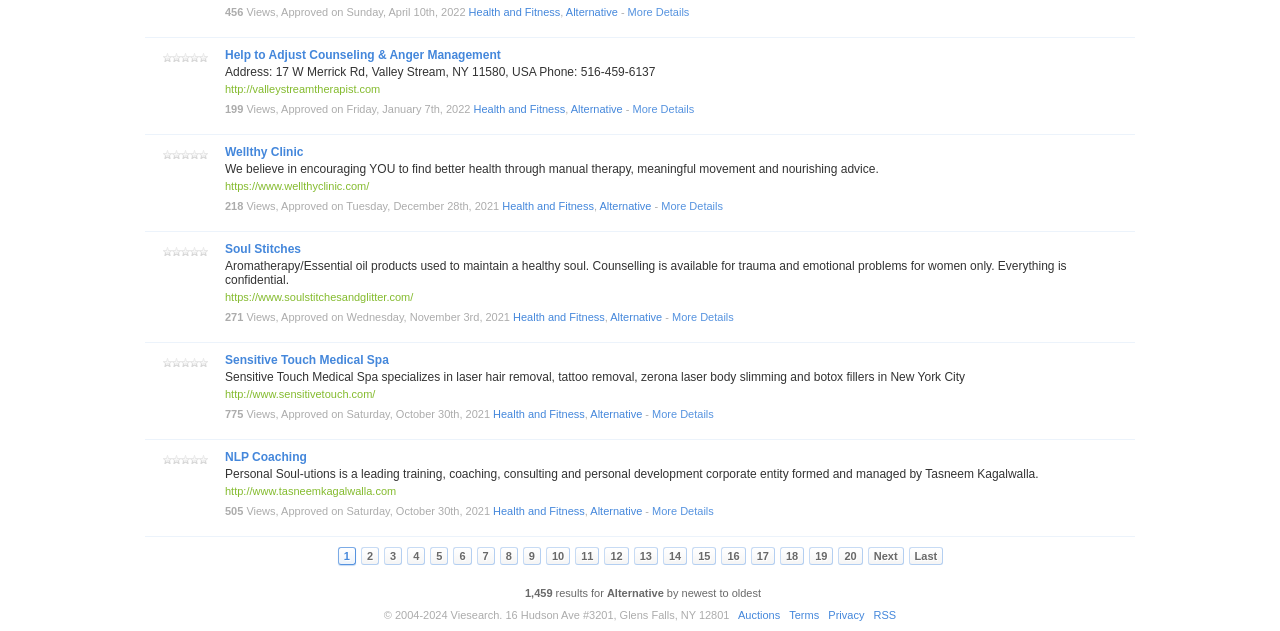Respond with a single word or phrase for the following question: 
How many results are there in total?

1,459